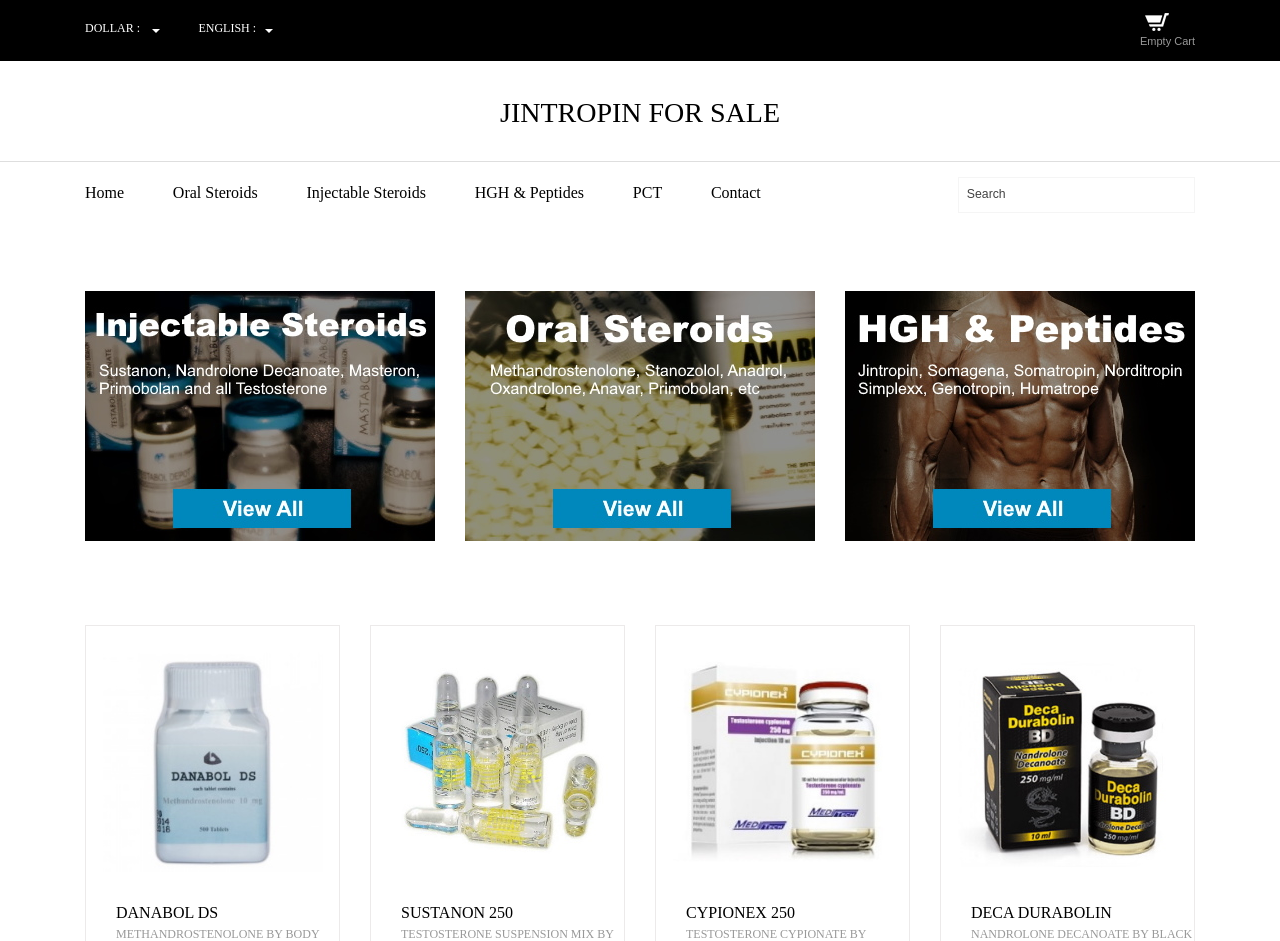Can you determine the bounding box coordinates of the area that needs to be clicked to fulfill the following instruction: "Search for products"?

[0.748, 0.188, 0.934, 0.226]